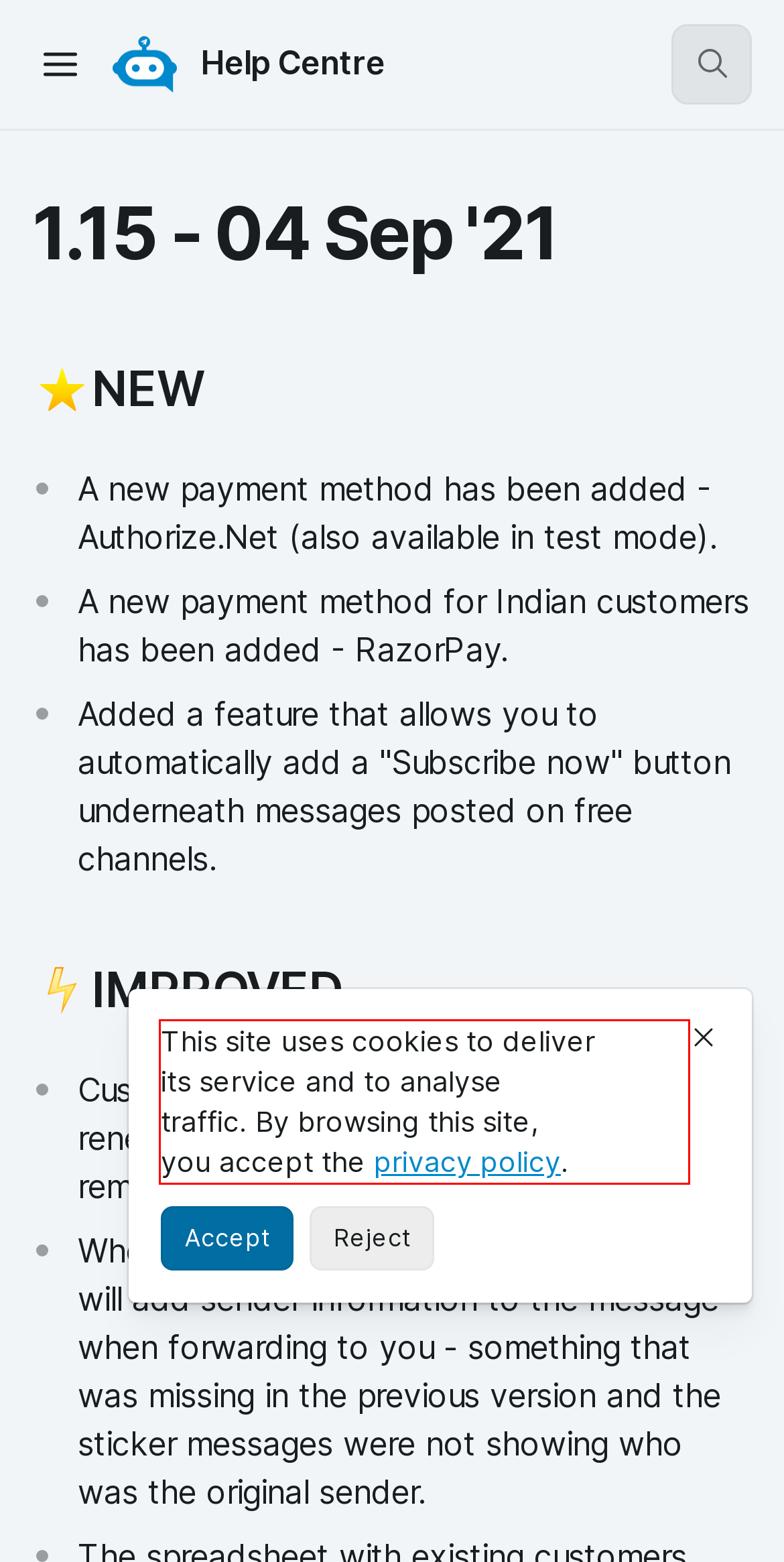Look at the webpage screenshot and recognize the text inside the red bounding box.

This site uses cookies to deliver its service and to analyse traffic. By browsing this site, you accept the privacy policy.